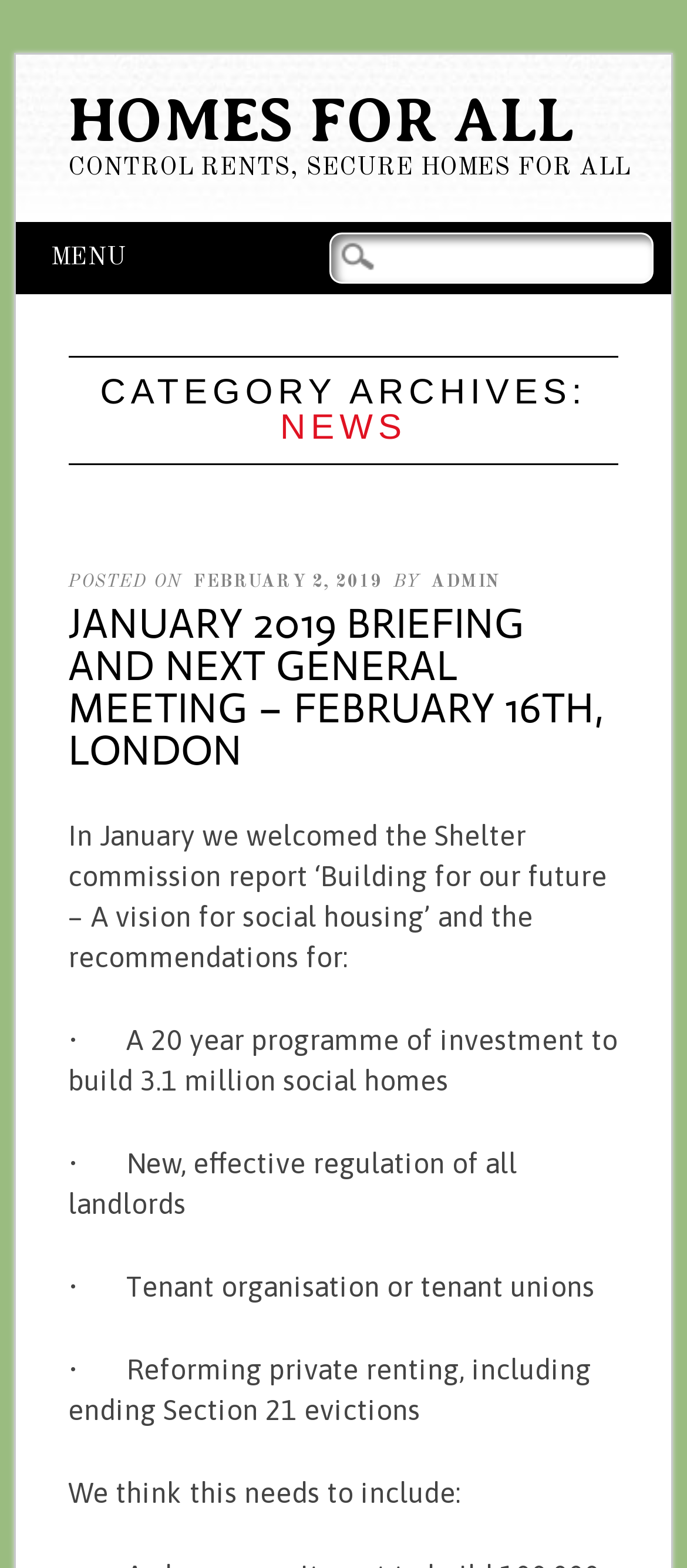Use the details in the image to answer the question thoroughly: 
What is the author of the article?

The author of the article can be determined by looking at the link 'ADMIN' which is located under the 'HeaderAsNonLandmark' element and is preceded by the text 'BY'.